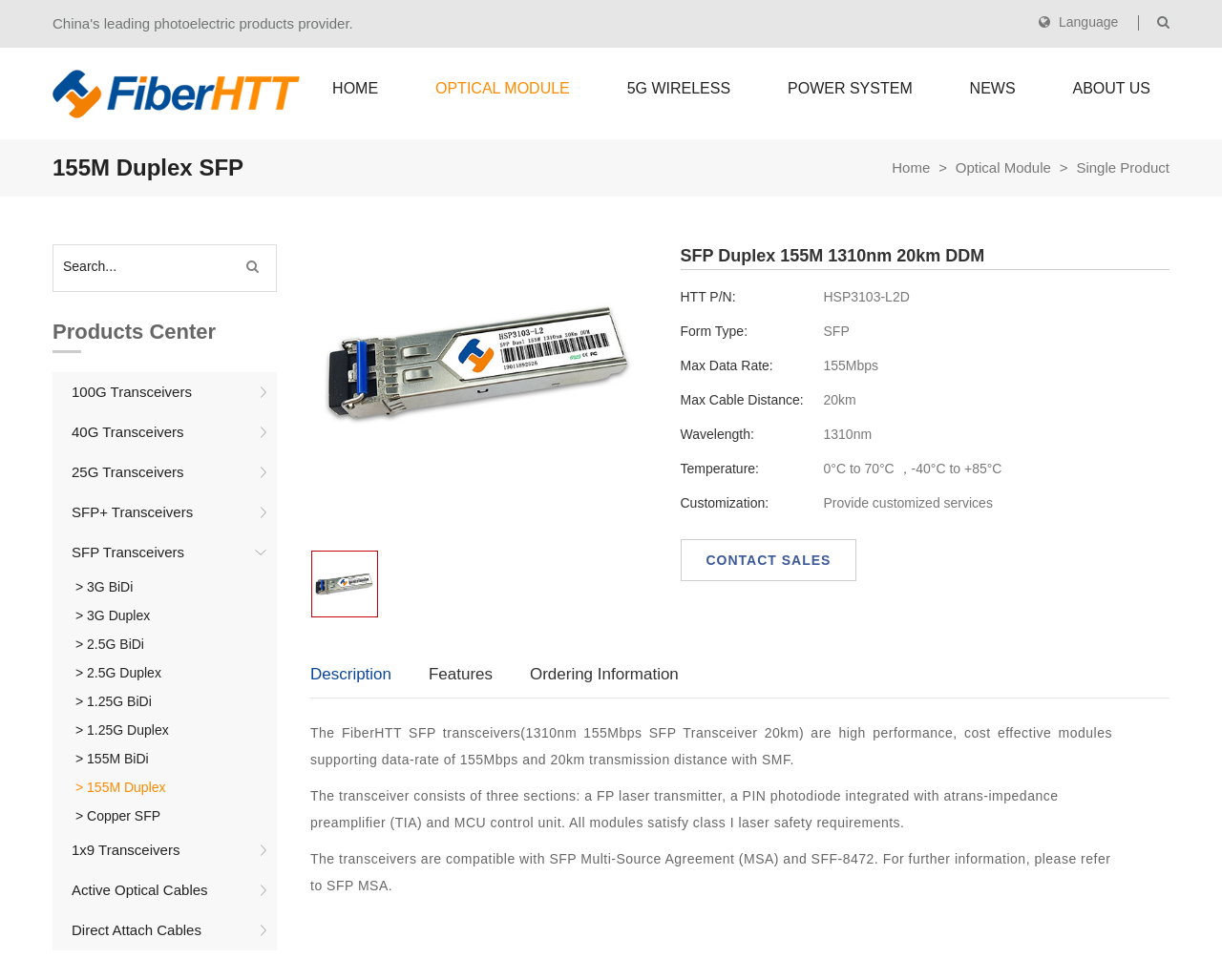Generate the title text from the webpage.

155M Duplex SFP